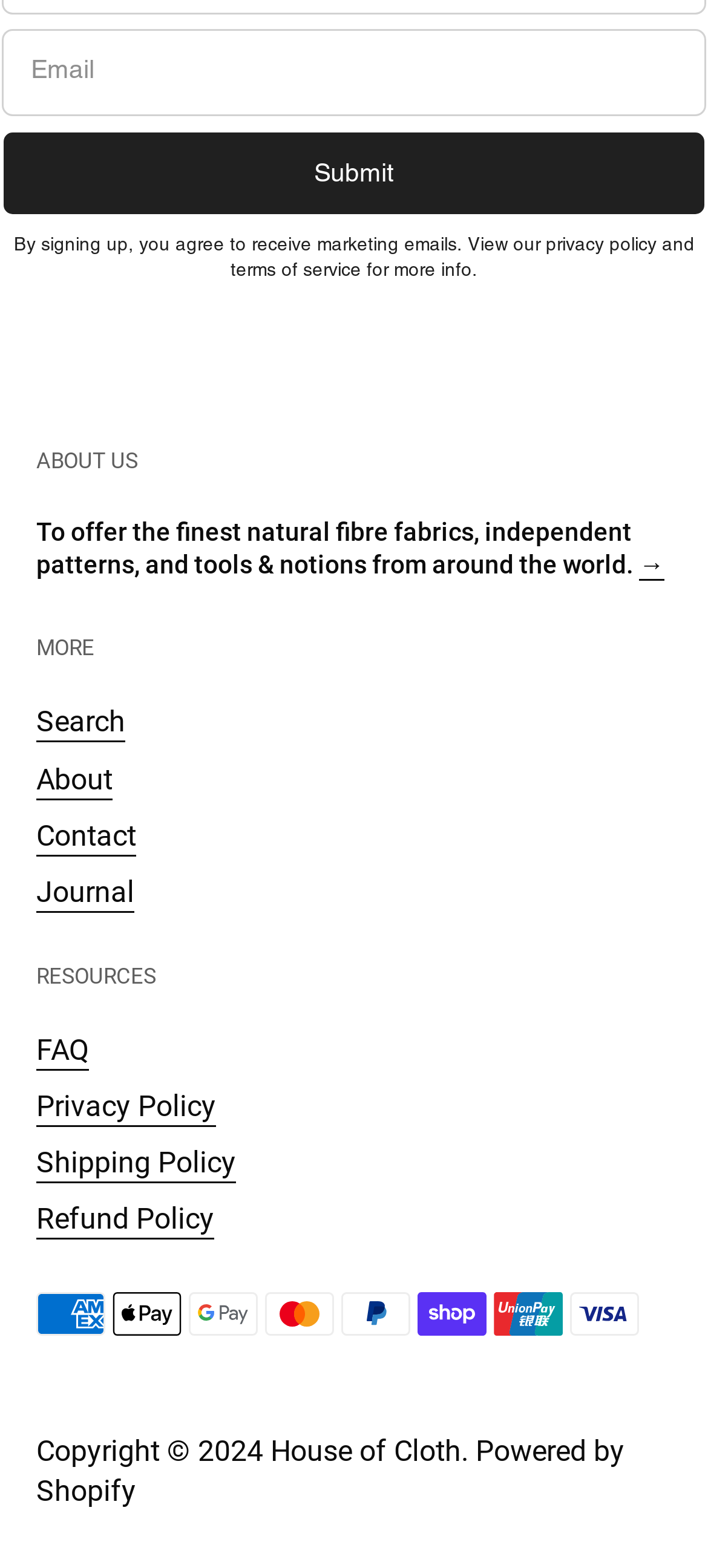How many payment methods are accepted?
Your answer should be a single word or phrase derived from the screenshot.

8